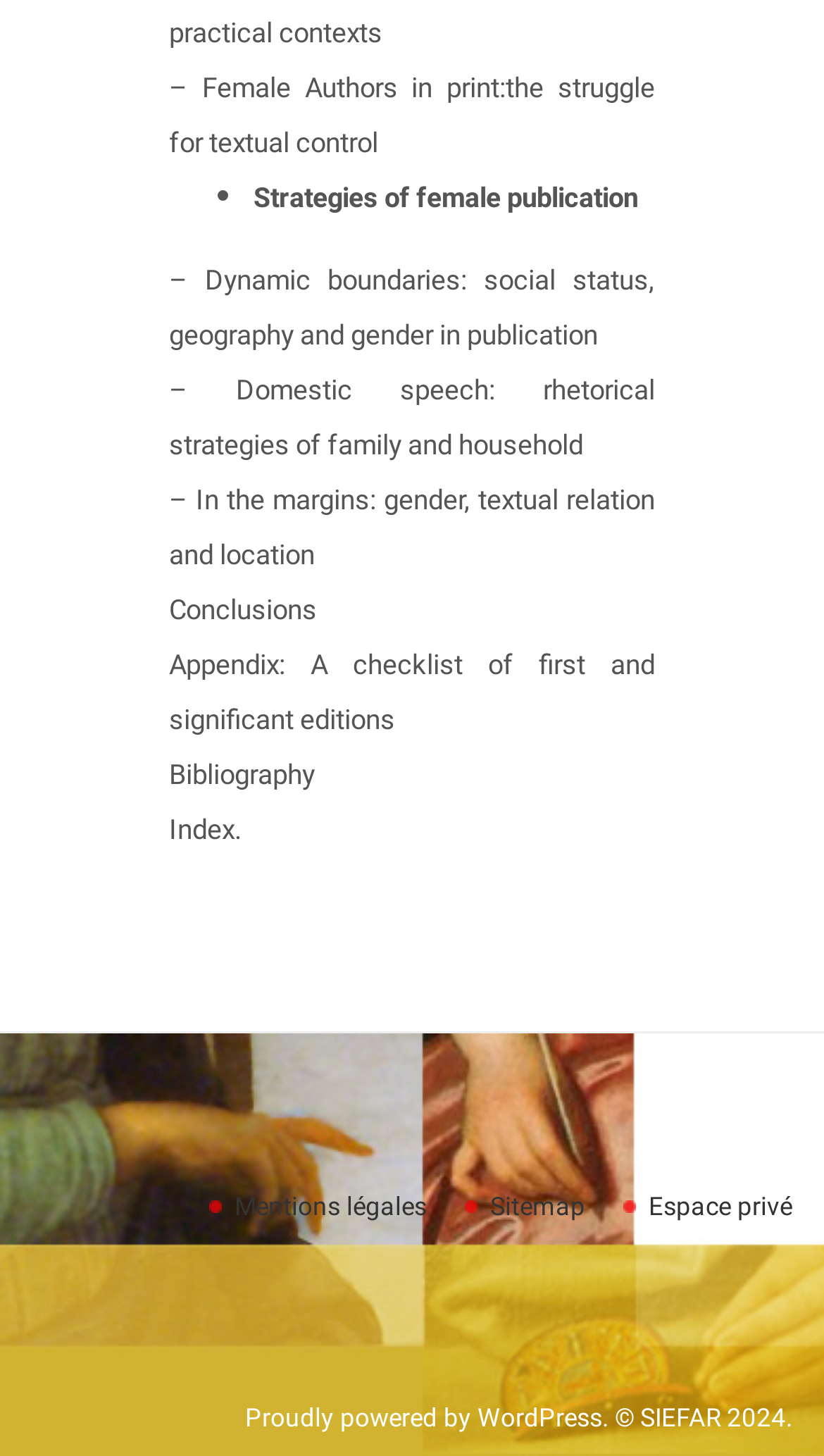Predict the bounding box of the UI element based on this description: "Sitemap".

[0.595, 0.819, 0.71, 0.839]